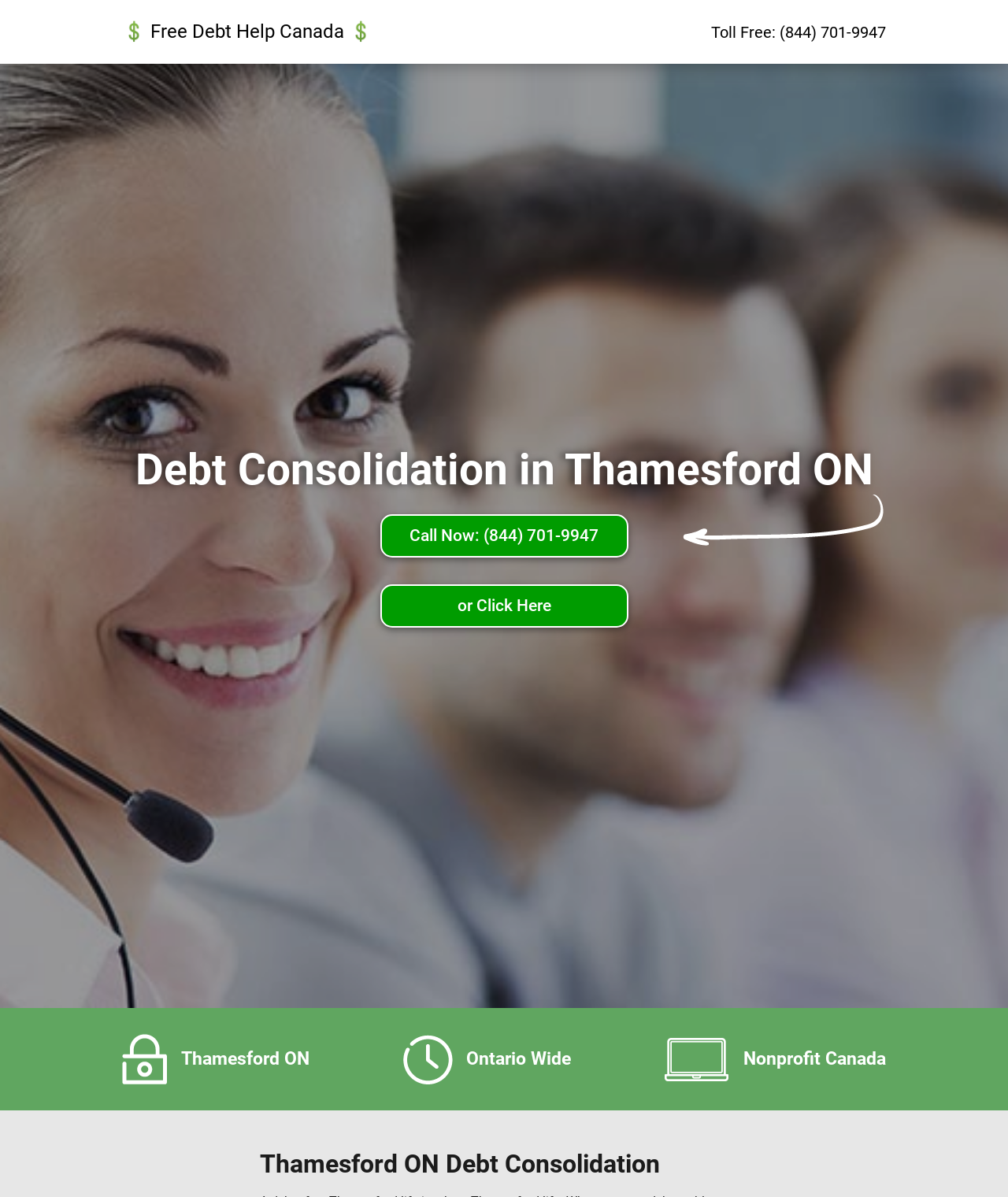Bounding box coordinates should be in the format (top-left x, top-left y, bottom-right x, bottom-right y) and all values should be floating point numbers between 0 and 1. Determine the bounding box coordinate for the UI element described as: Toll Free: (844) 701-9947

[0.705, 0.018, 0.879, 0.036]